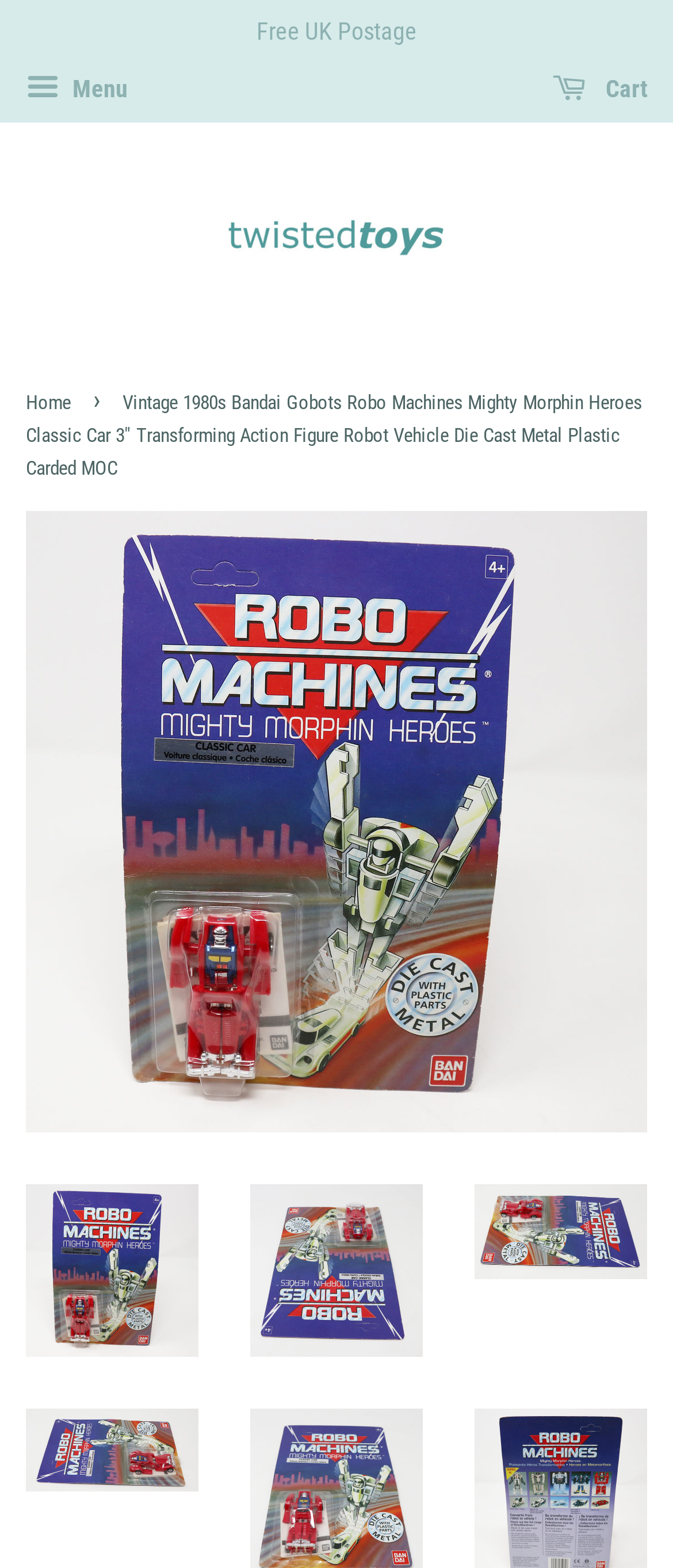Point out the bounding box coordinates of the section to click in order to follow this instruction: "Click the 'Menu' button".

[0.038, 0.039, 0.19, 0.076]